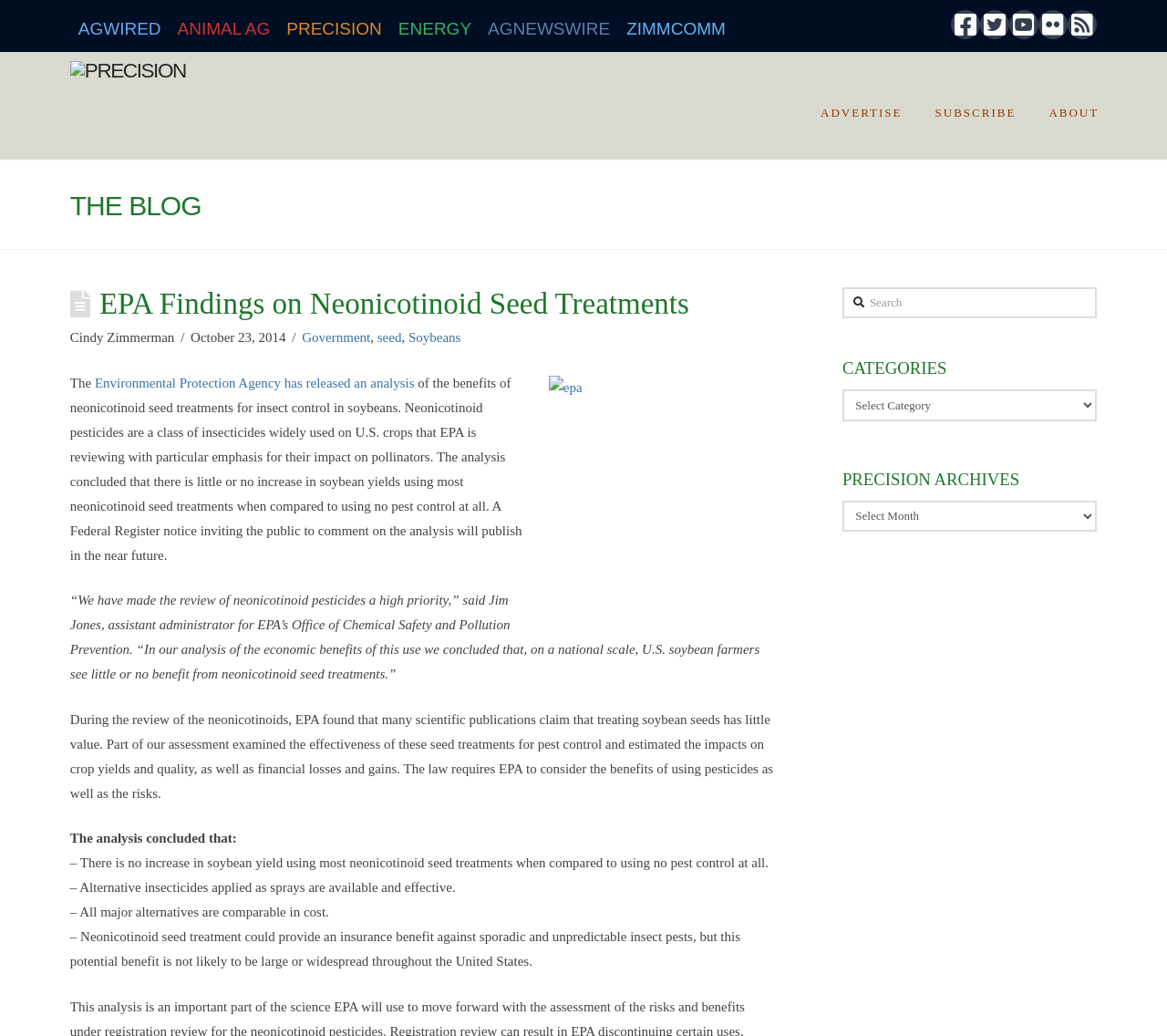Please determine the bounding box coordinates of the element to click on in order to accomplish the following task: "Click on the 'AGWIRED' link". Ensure the coordinates are four float numbers ranging from 0 to 1, i.e., [left, top, right, bottom].

[0.06, 0.005, 0.145, 0.045]